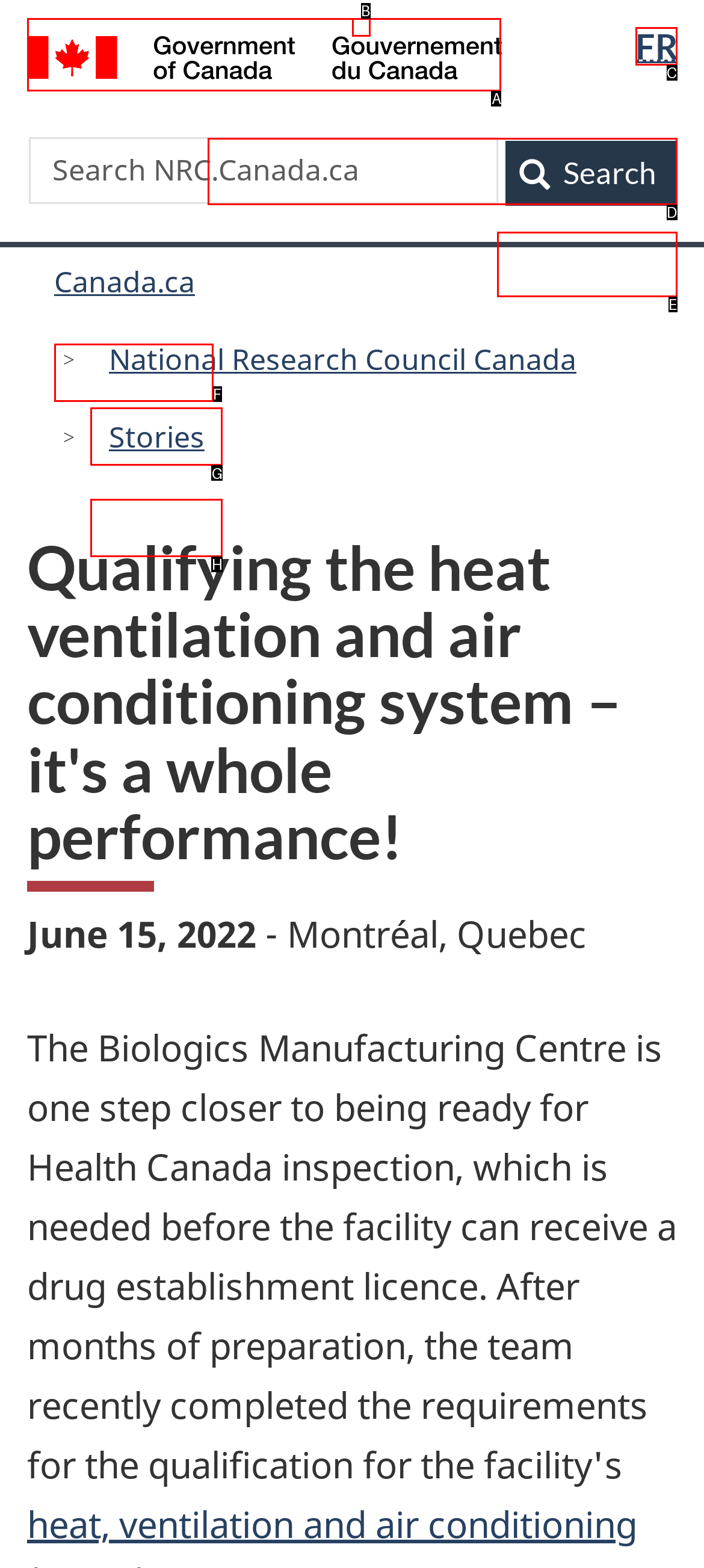Determine which UI element I need to click to achieve the following task: Go to Sew Your Soul Provide your answer as the letter of the selected option.

None